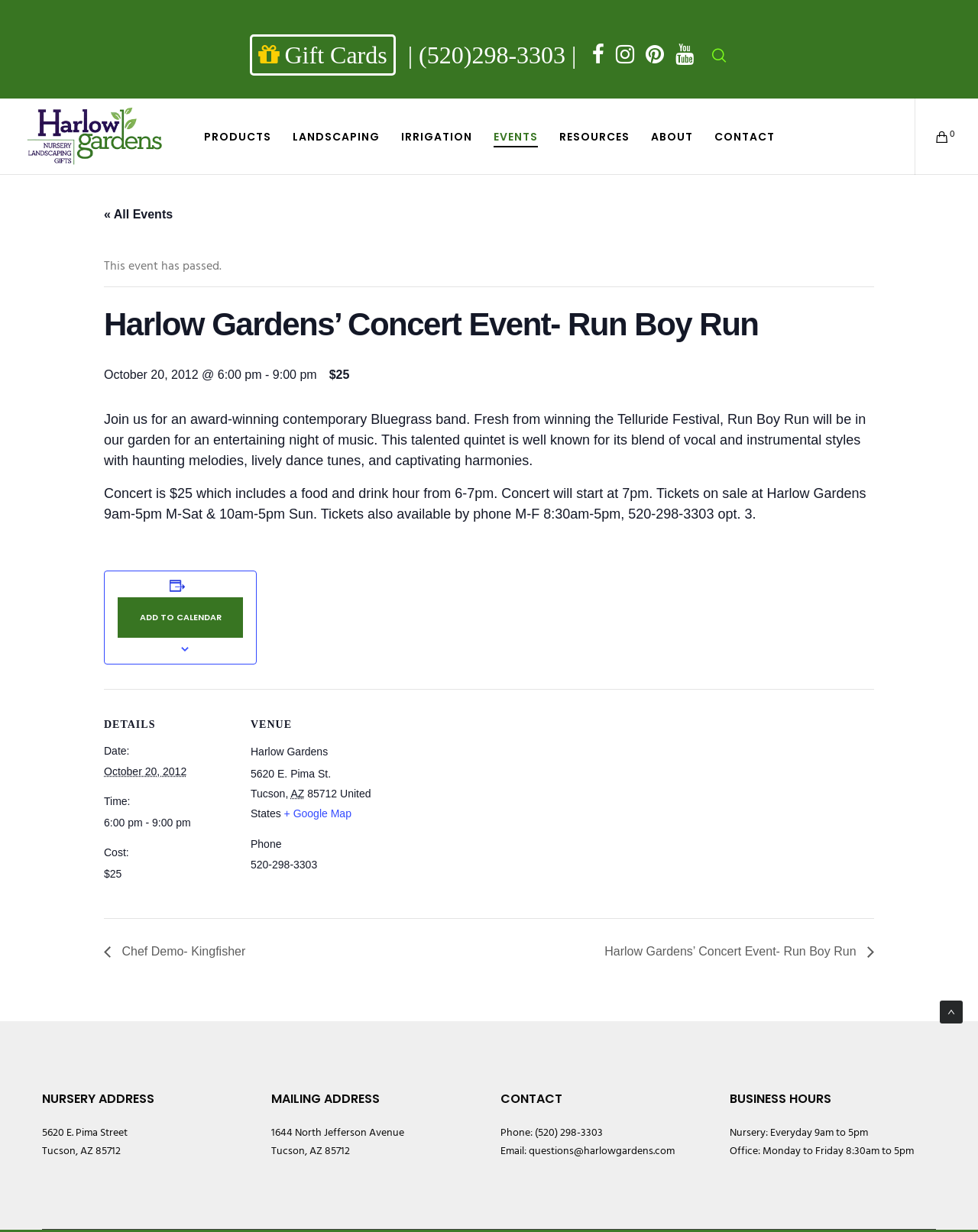Locate the bounding box coordinates of the region to be clicked to comply with the following instruction: "Go to the 'CONTACT' page". The coordinates must be four float numbers between 0 and 1, in the form [left, top, right, bottom].

[0.719, 0.08, 0.803, 0.142]